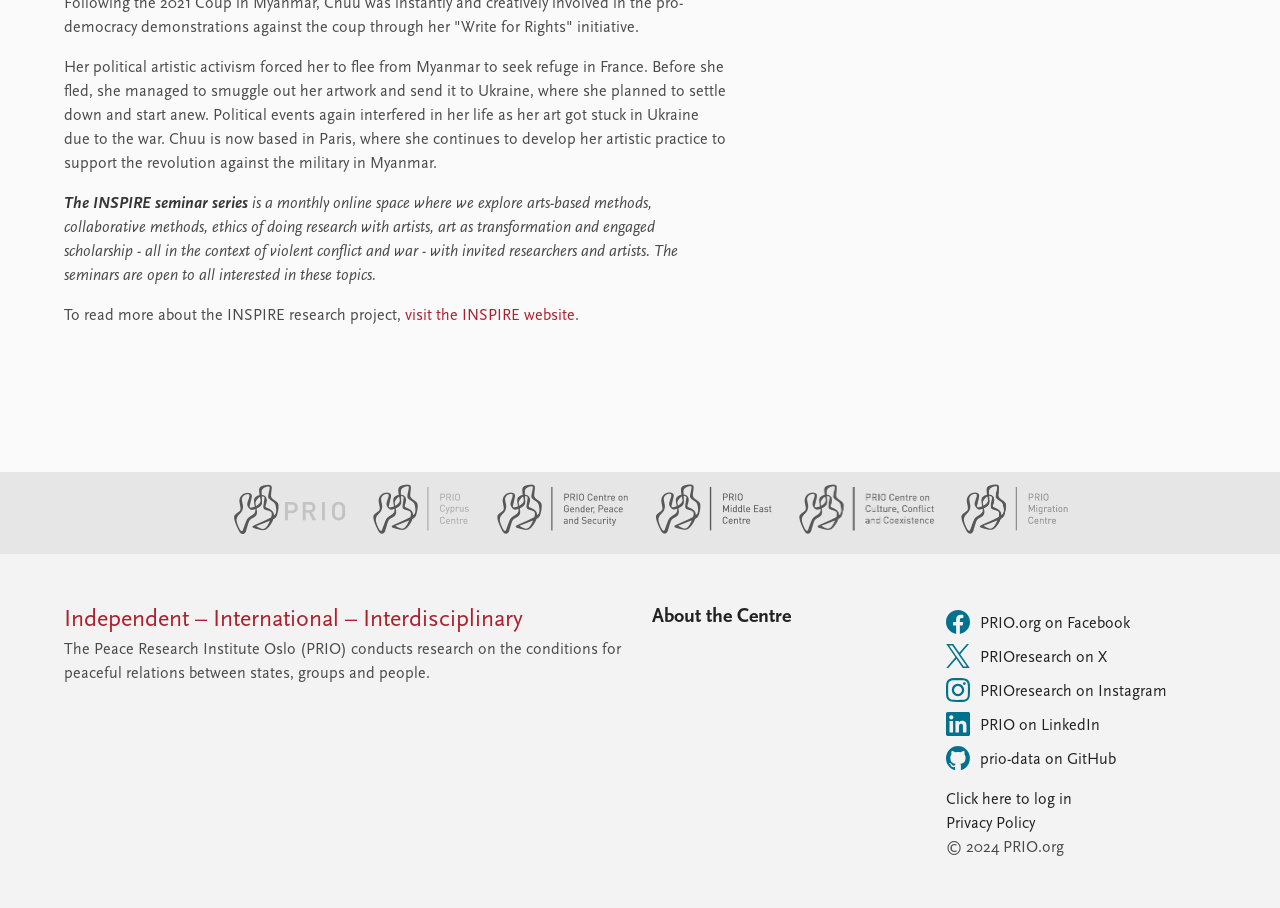Please identify the bounding box coordinates of the element I need to click to follow this instruction: "go to PRIO website".

[0.165, 0.575, 0.274, 0.593]